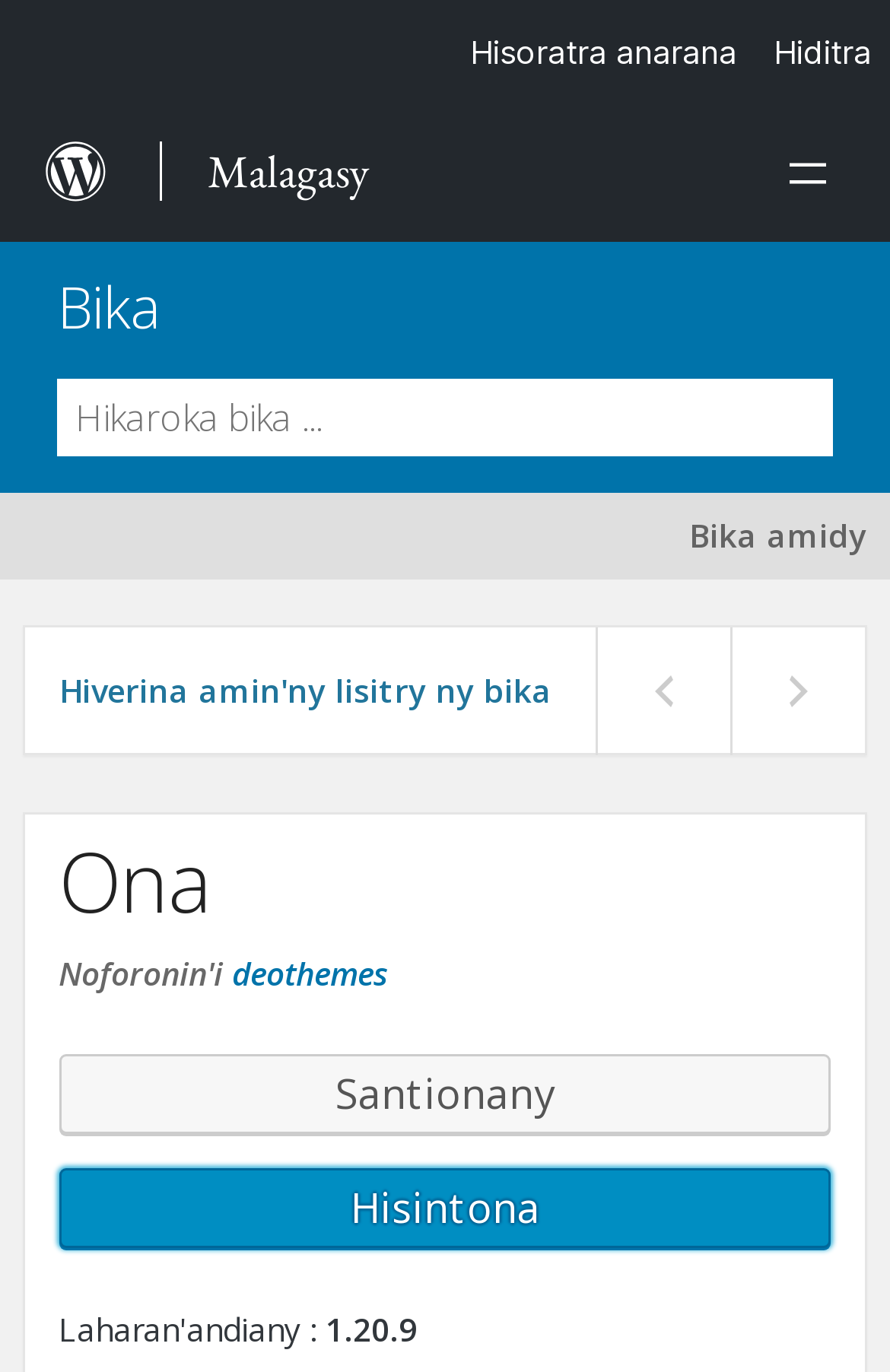What is the purpose of the button with the text 'Open menu'?
From the details in the image, provide a complete and detailed answer to the question.

I determined the purpose of the button by looking at the button element with the content 'Open menu' at coordinates [0.836, 0.076, 1.0, 0.176] and the attribute 'hasPopup: dialog'. This suggests that the button is used to open a dialog.